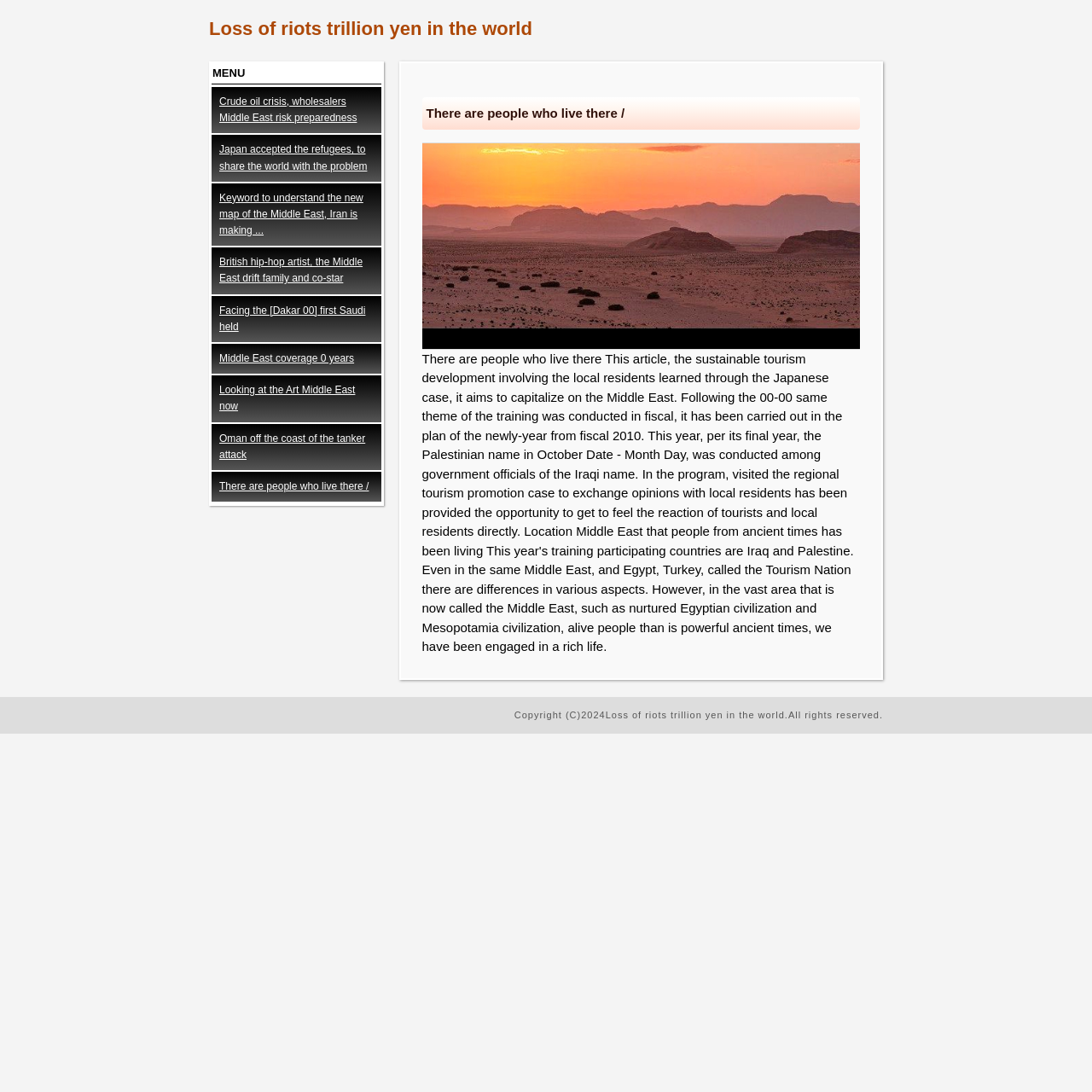Refer to the screenshot and give an in-depth answer to this question: How many headings are on the webpage?

There are two headings on the webpage, one at the top with the title 'Loss of riots trillion yen in the world', and another below the 'MENU' text with the title 'There are people who live there /'.